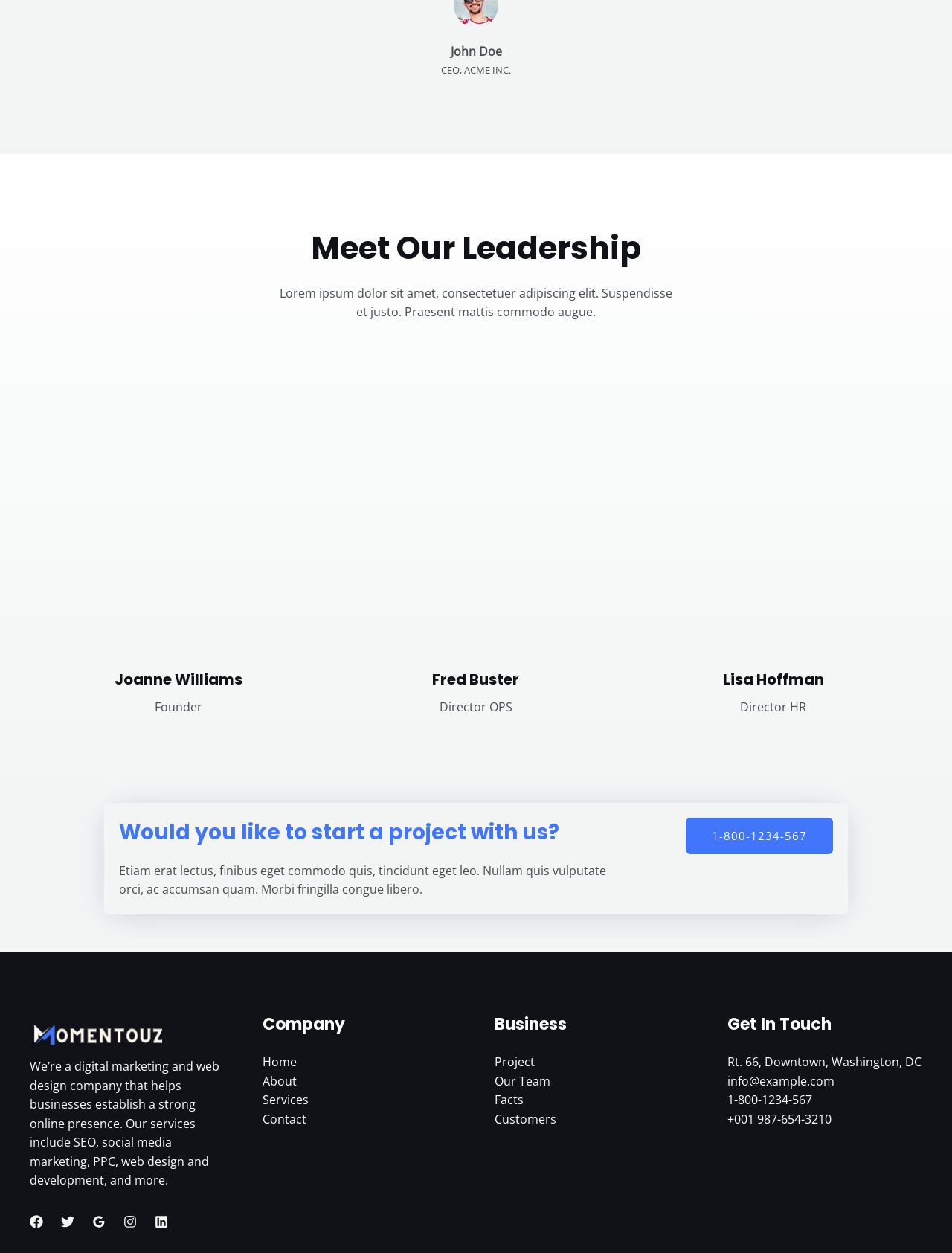Could you indicate the bounding box coordinates of the region to click in order to complete this instruction: "Click the '1-800-1234-567' phone number".

[0.72, 0.652, 0.875, 0.681]